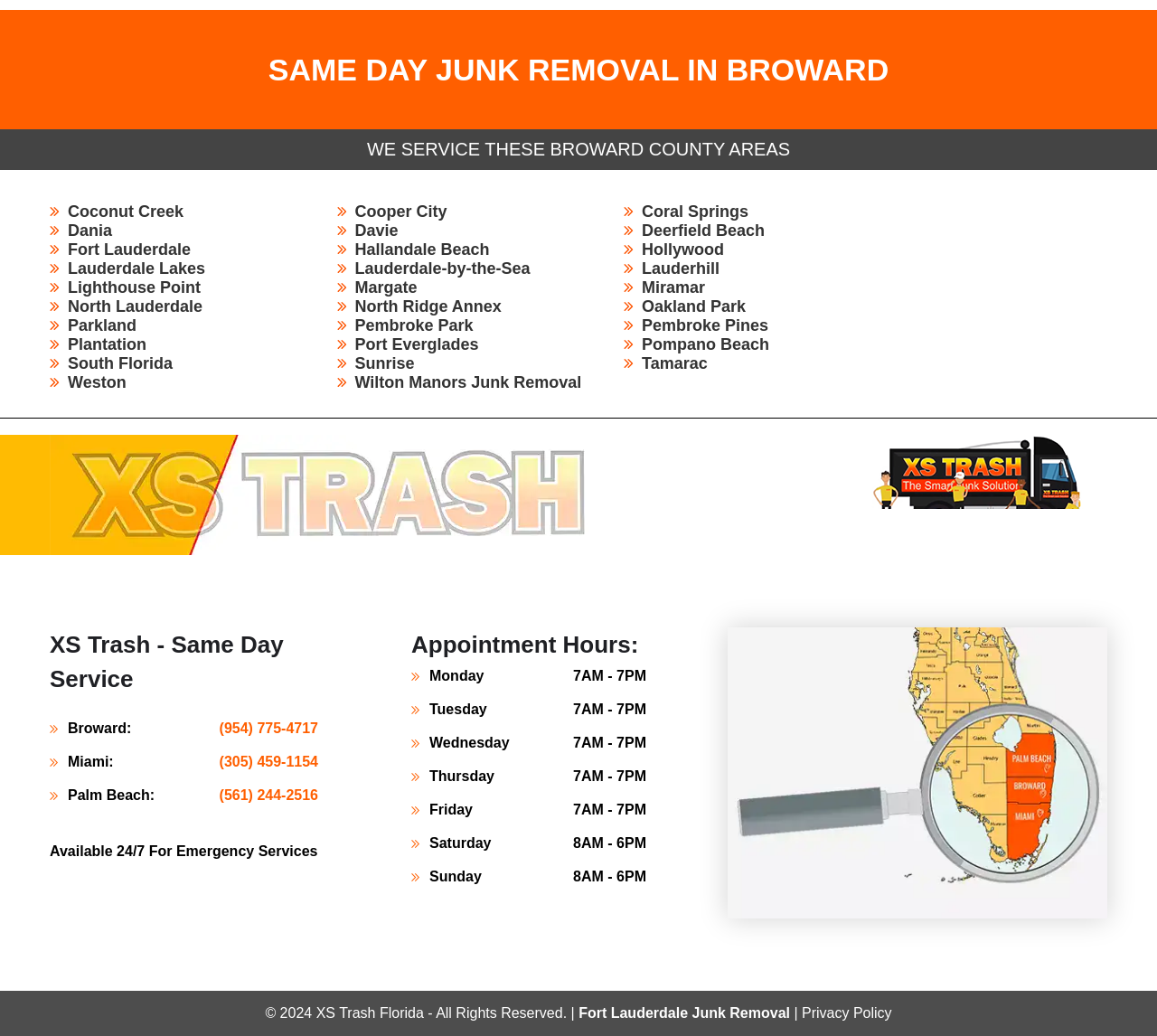Can you identify the bounding box coordinates of the clickable region needed to carry out this instruction: 'View XS Trash'? The coordinates should be four float numbers within the range of 0 to 1, stated as [left, top, right, bottom].

[0.043, 0.419, 0.523, 0.535]